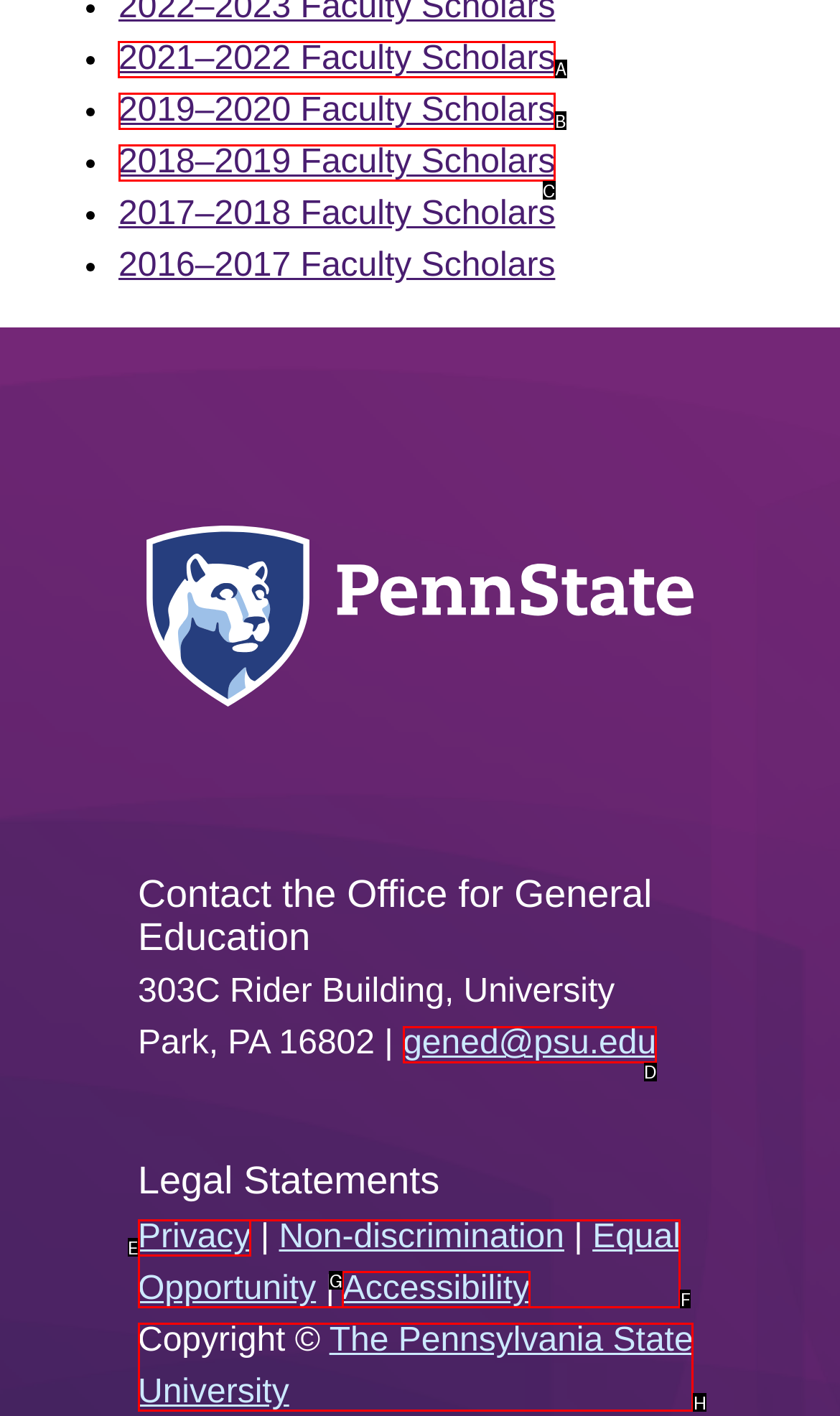Identify the HTML element you need to click to achieve the task: View 2021–2022 Faculty Scholars. Respond with the corresponding letter of the option.

A